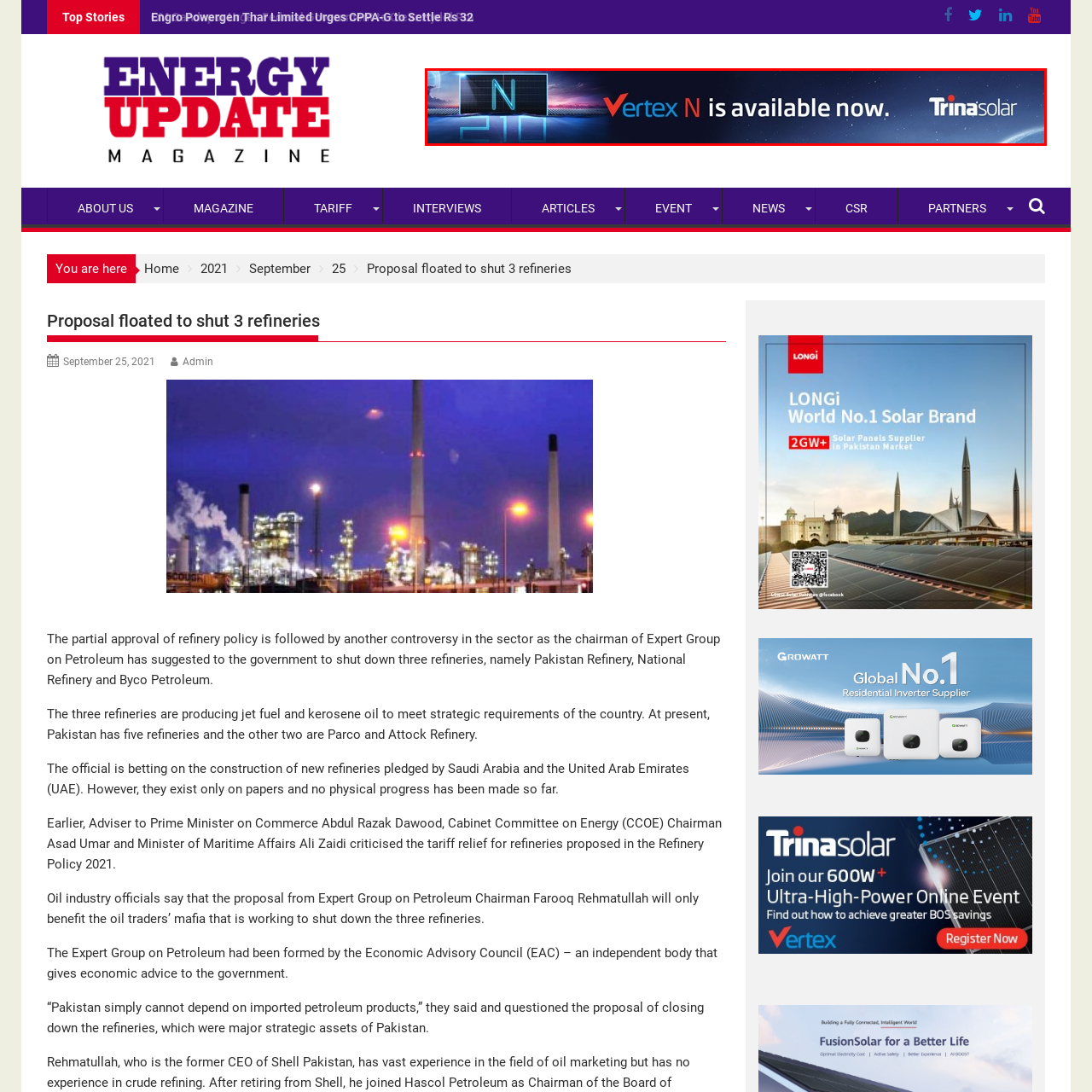Which company's logo appears on the right side of the banner?
Direct your attention to the image inside the red bounding box and provide a detailed explanation in your answer.

The logo of Trina Solar, a well-known player in the solar energy market, is displayed on the right side of the banner, reinforcing the brand's association with cutting-edge solar solutions.